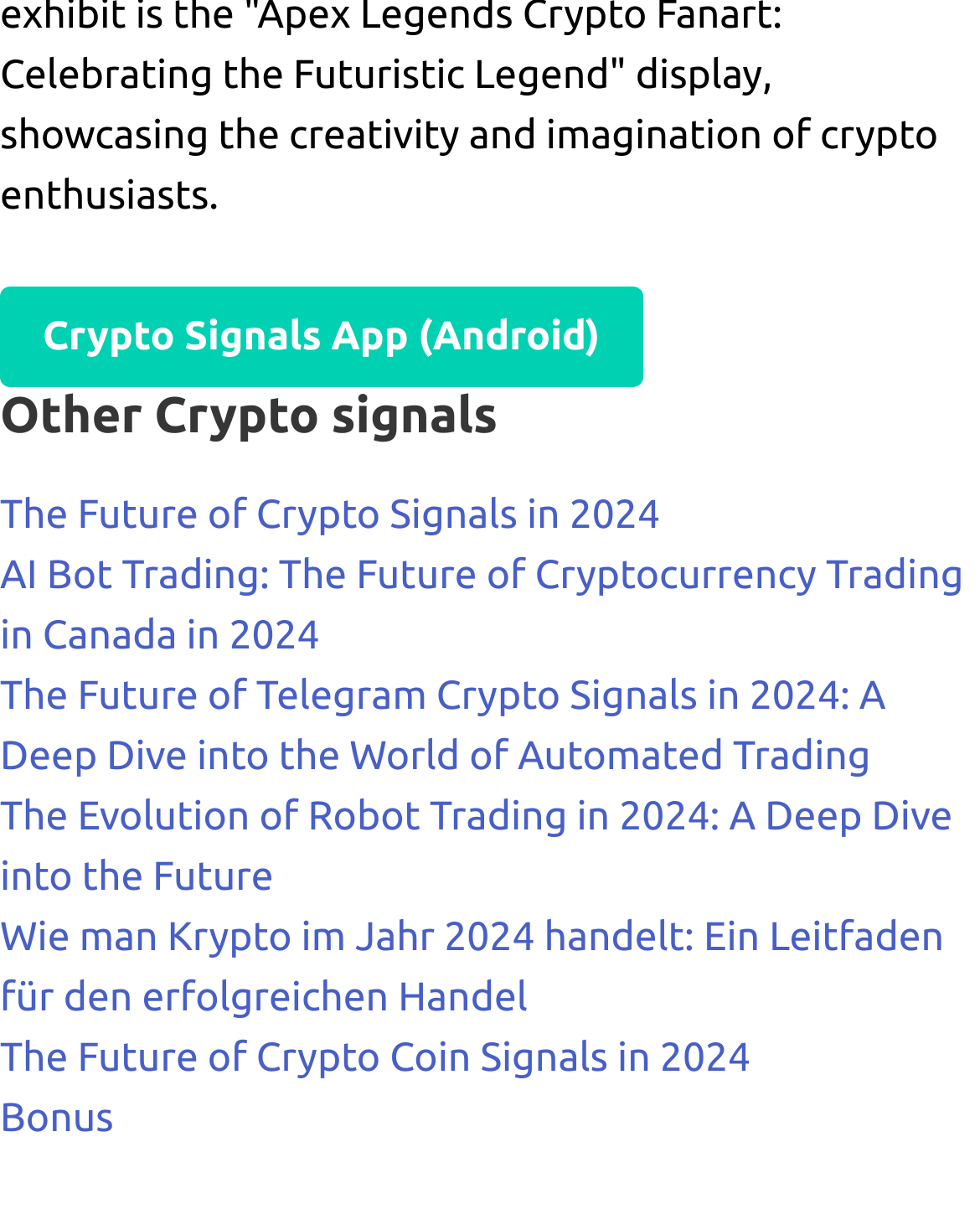What is the topic of the webpage?
Refer to the image and respond with a one-word or short-phrase answer.

Crypto Signals